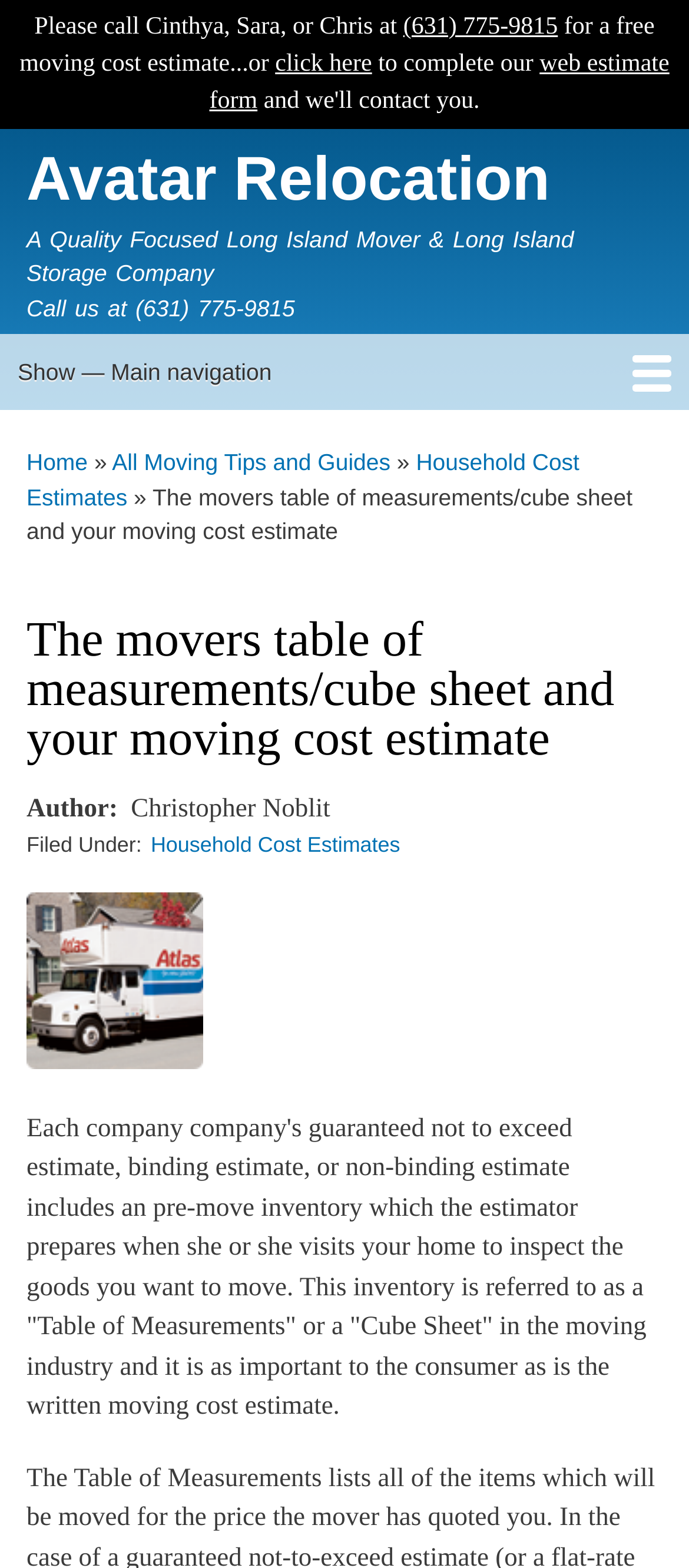Utilize the details in the image to give a detailed response to the question: What is the phone number for a free moving cost estimate?

The phone number for a free moving cost estimate is (631) 775-9815, which is mentioned in the complementary section and also in the site header.